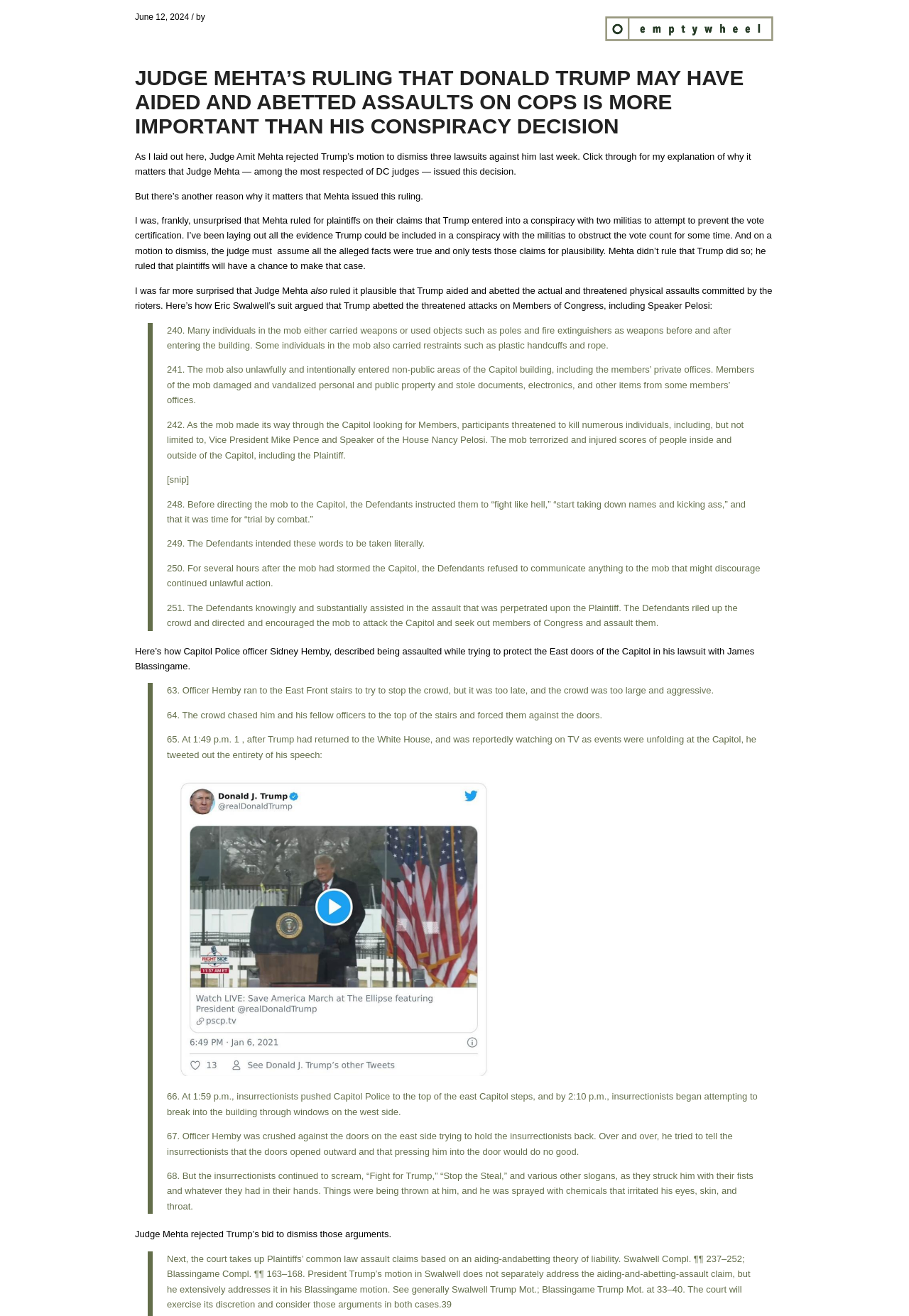Determine the bounding box for the HTML element described here: "NoRH". The coordinates should be given as [left, top, right, bottom] with each number being a float between 0 and 1.

None